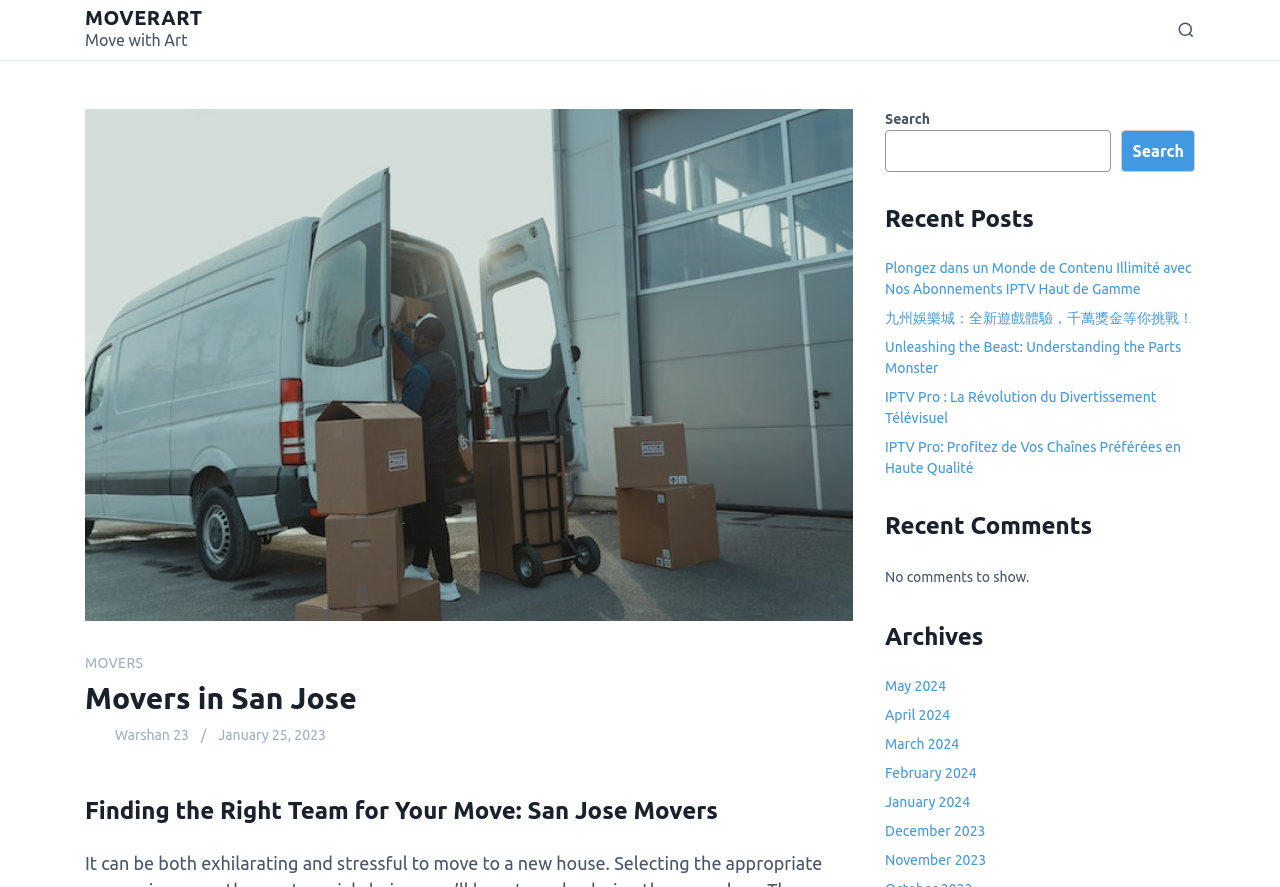Indicate the bounding box coordinates of the element that must be clicked to execute the instruction: "Read the 'Movers in San Jose' heading". The coordinates should be given as four float numbers between 0 and 1, i.e., [left, top, right, bottom].

[0.066, 0.767, 0.666, 0.809]